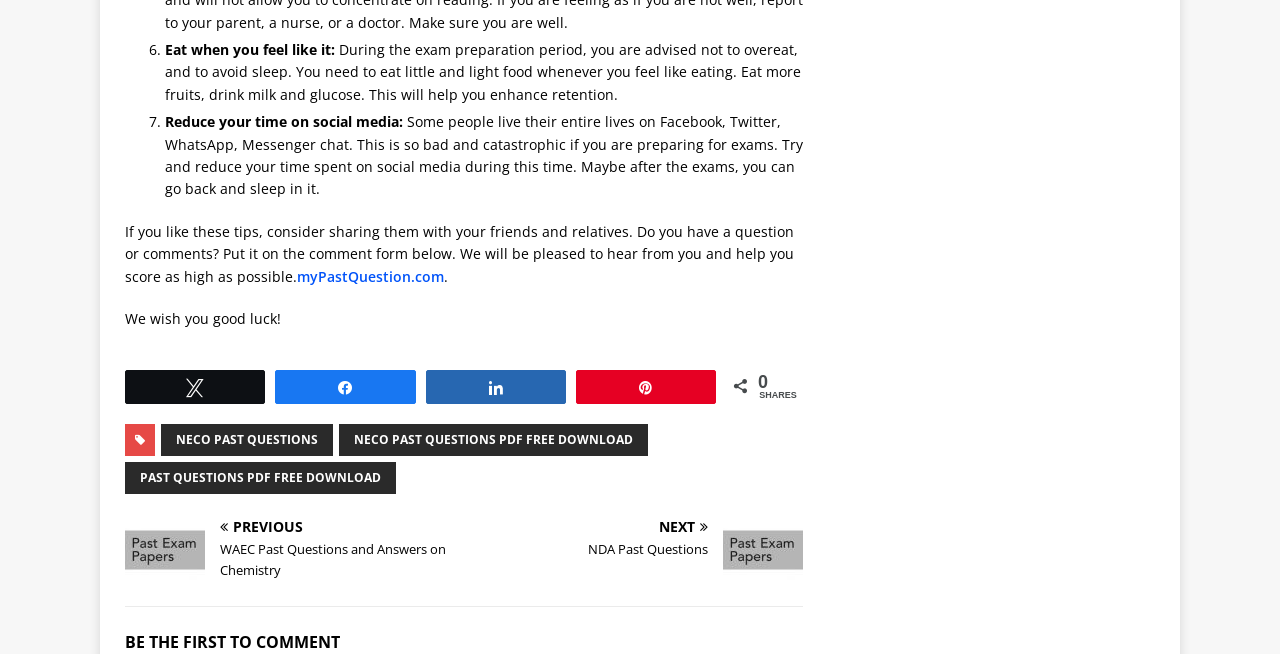How many links are provided for NECO past questions?
Your answer should be a single word or phrase derived from the screenshot.

2